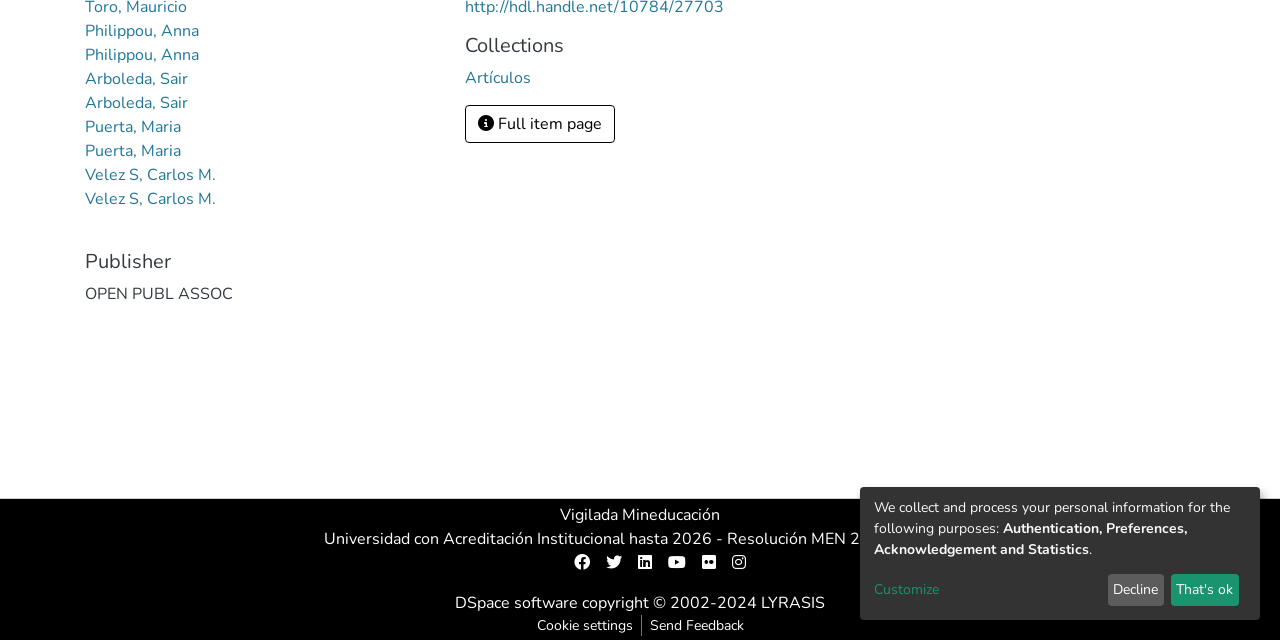Provide the bounding box coordinates in the format (top-left x, top-left y, bottom-right x, bottom-right y). All values are floating point numbers between 0 and 1. Determine the bounding box coordinate of the UI element described as: Decline

[0.865, 0.897, 0.909, 0.947]